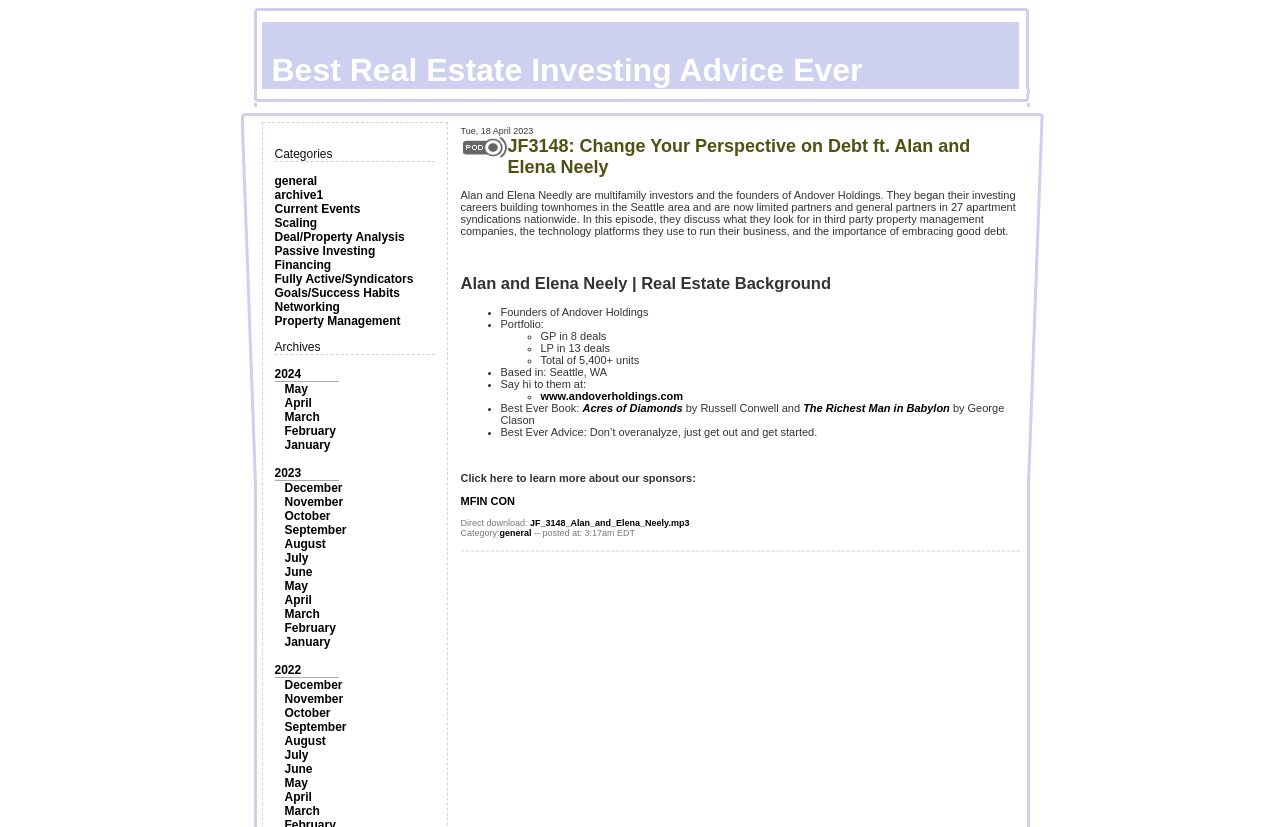Specify the bounding box coordinates of the area to click in order to follow the given instruction: "Click on the 'general' category."

[0.214, 0.21, 0.248, 0.227]